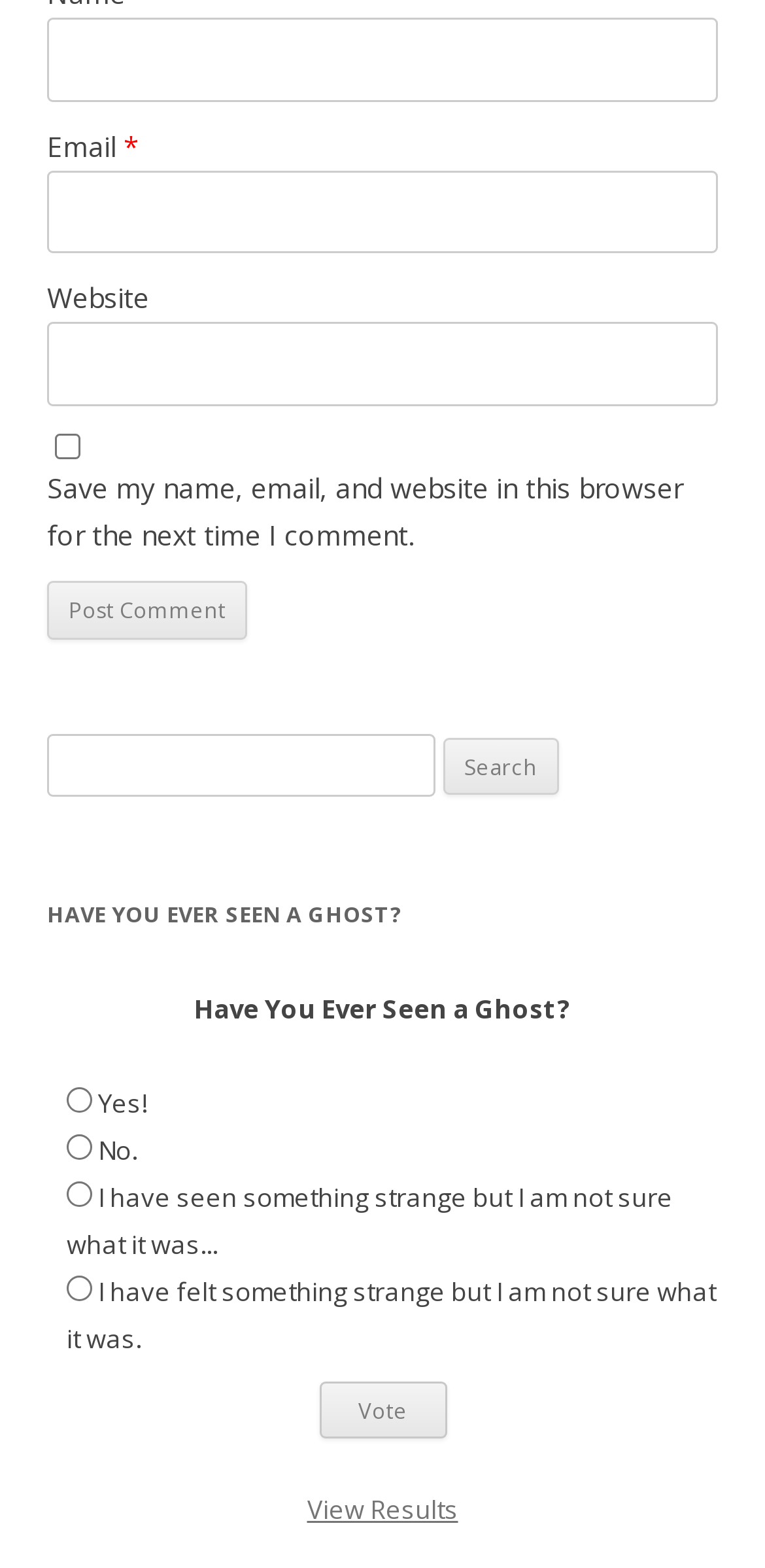What is the purpose of the textbox at the top?
Answer the question with a single word or phrase by looking at the picture.

Enter name